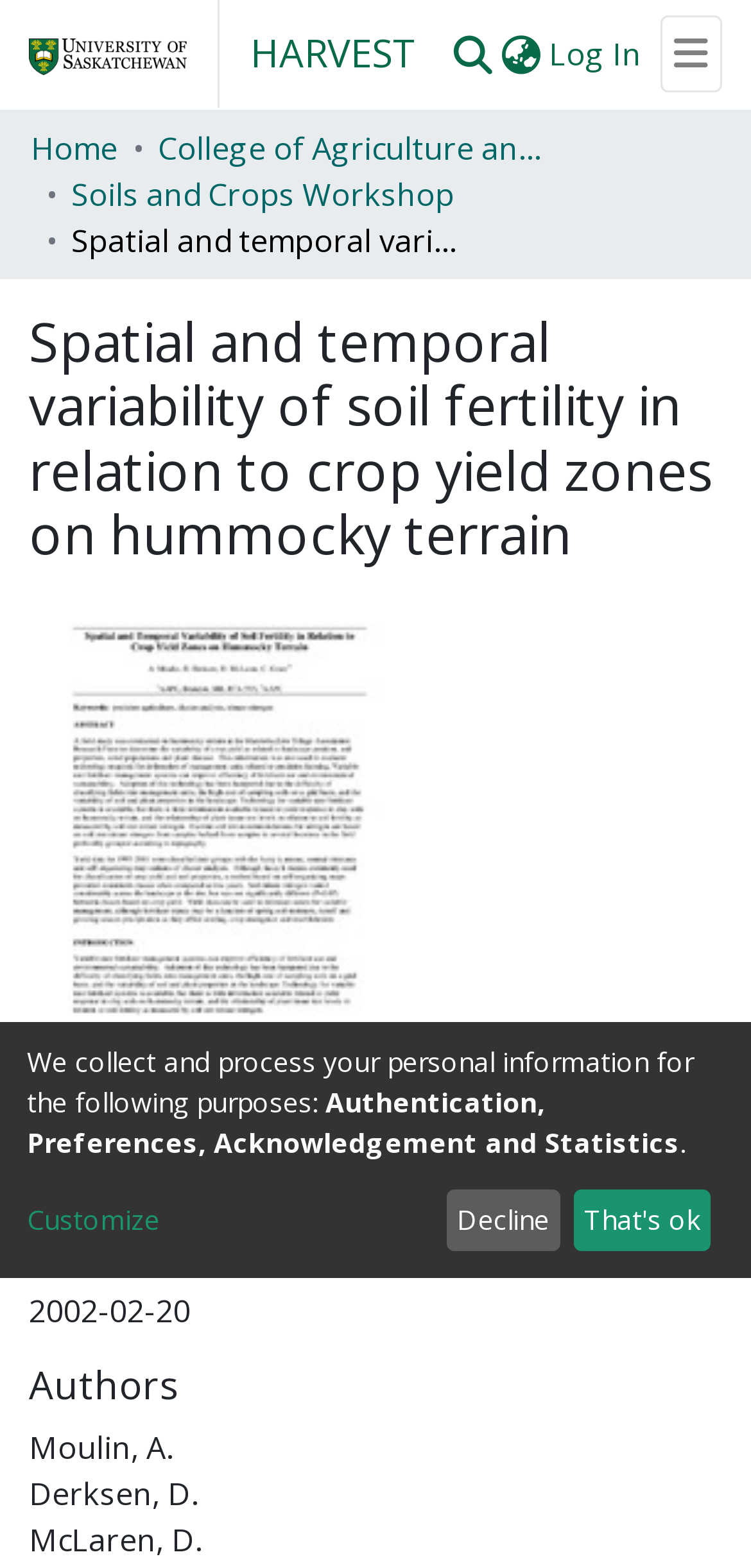What is the purpose of the search bar?
Observe the image and answer the question with a one-word or short phrase response.

To search